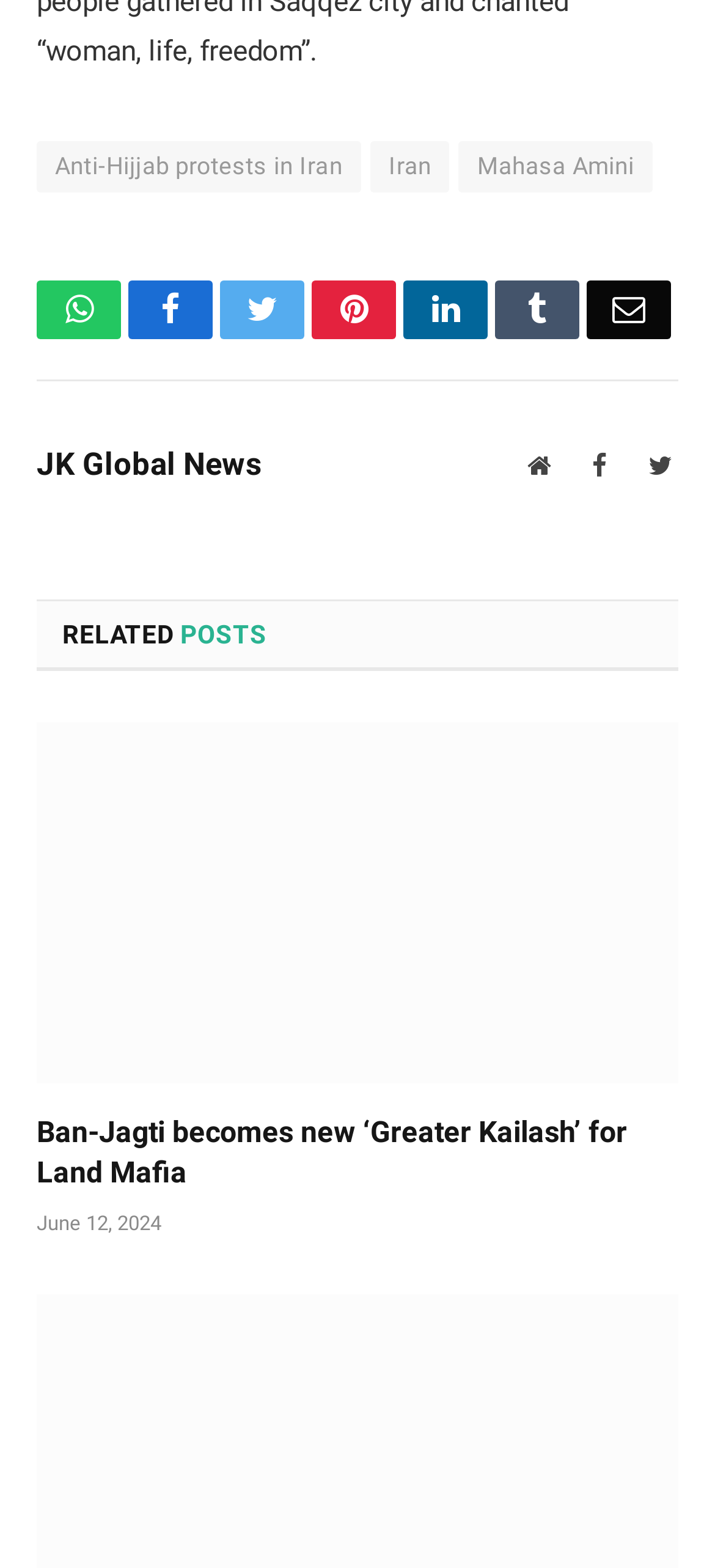Please respond to the question using a single word or phrase:
What is the title of the related post?

Ban-Jagti becomes new ‘Greater Kailash’ for Land Mafia